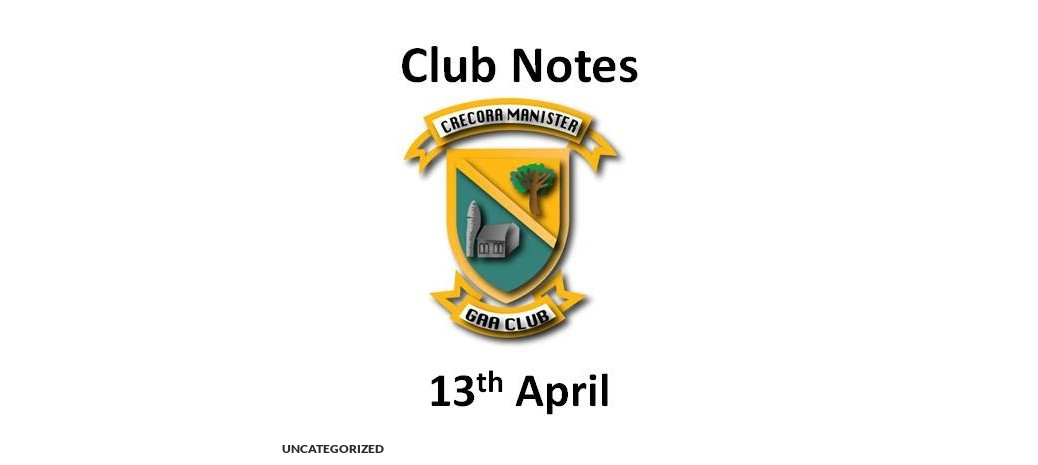Use a single word or phrase to answer the following:
What is the shape of the logo?

Shield